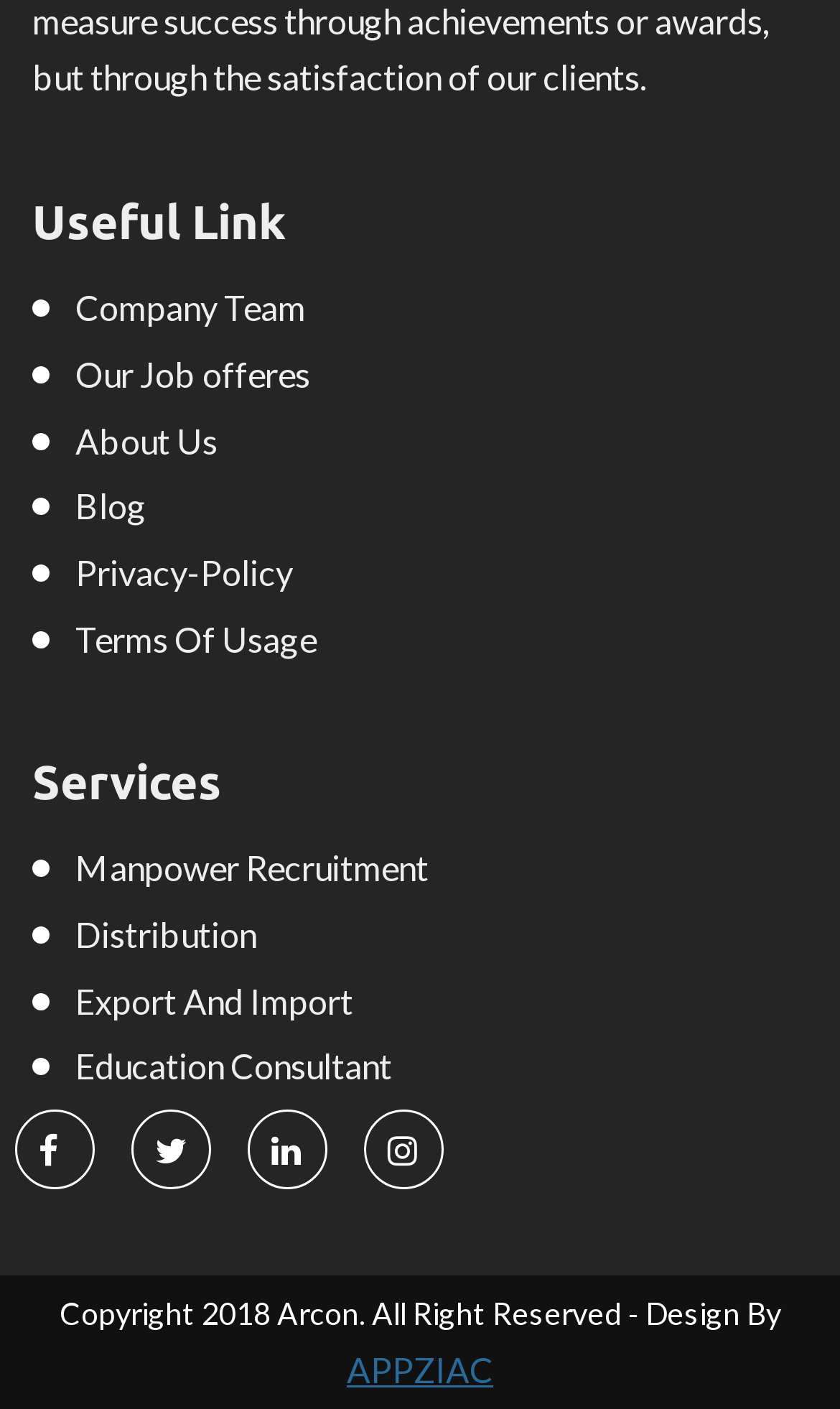Locate the bounding box coordinates of the area you need to click to fulfill this instruction: 'explore Katy'. The coordinates must be in the form of four float numbers ranging from 0 to 1: [left, top, right, bottom].

None